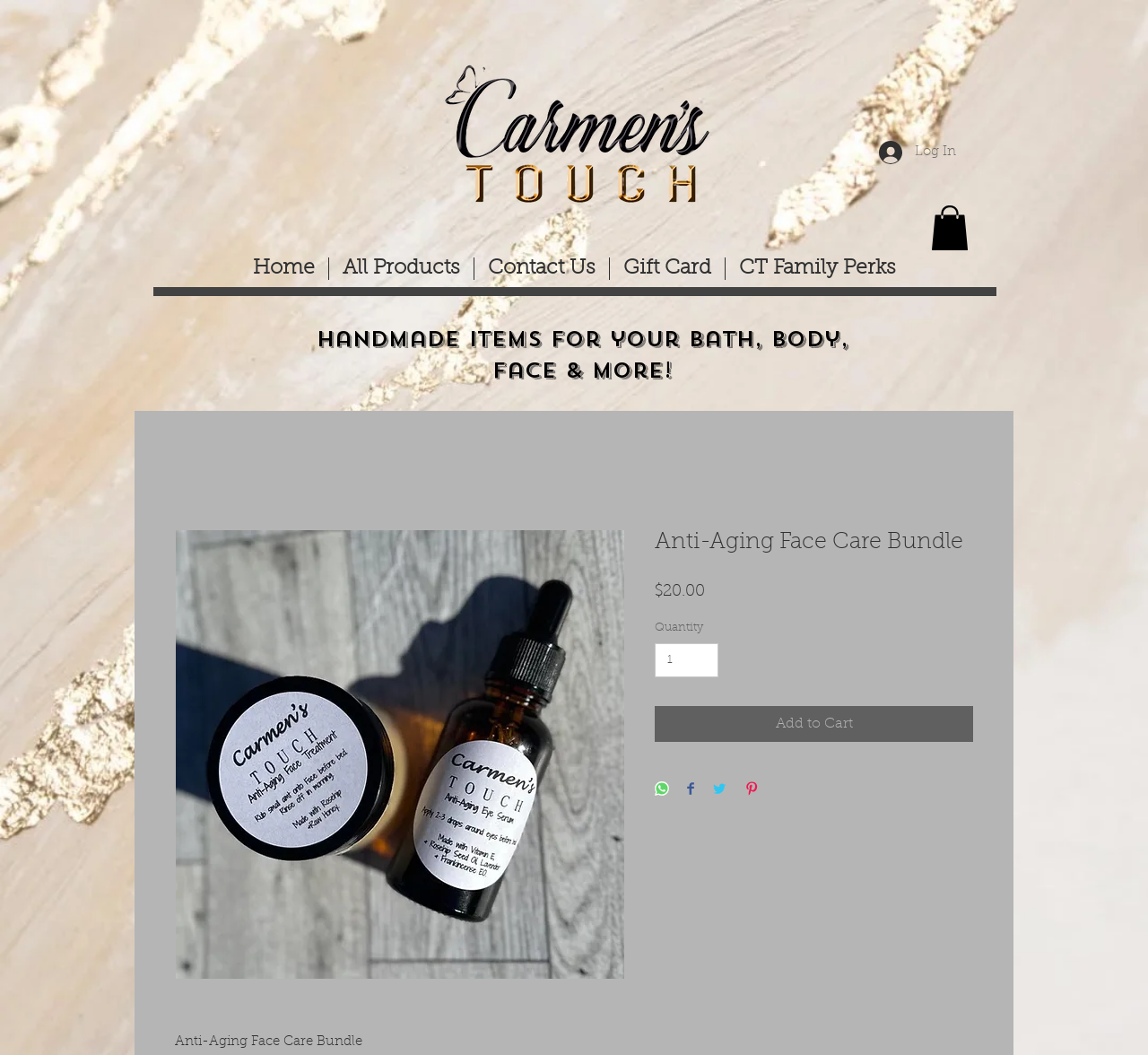Provide the bounding box coordinates for the UI element described in this sentence: "Log In". The coordinates should be four float values between 0 and 1, i.e., [left, top, right, bottom].

[0.755, 0.128, 0.844, 0.161]